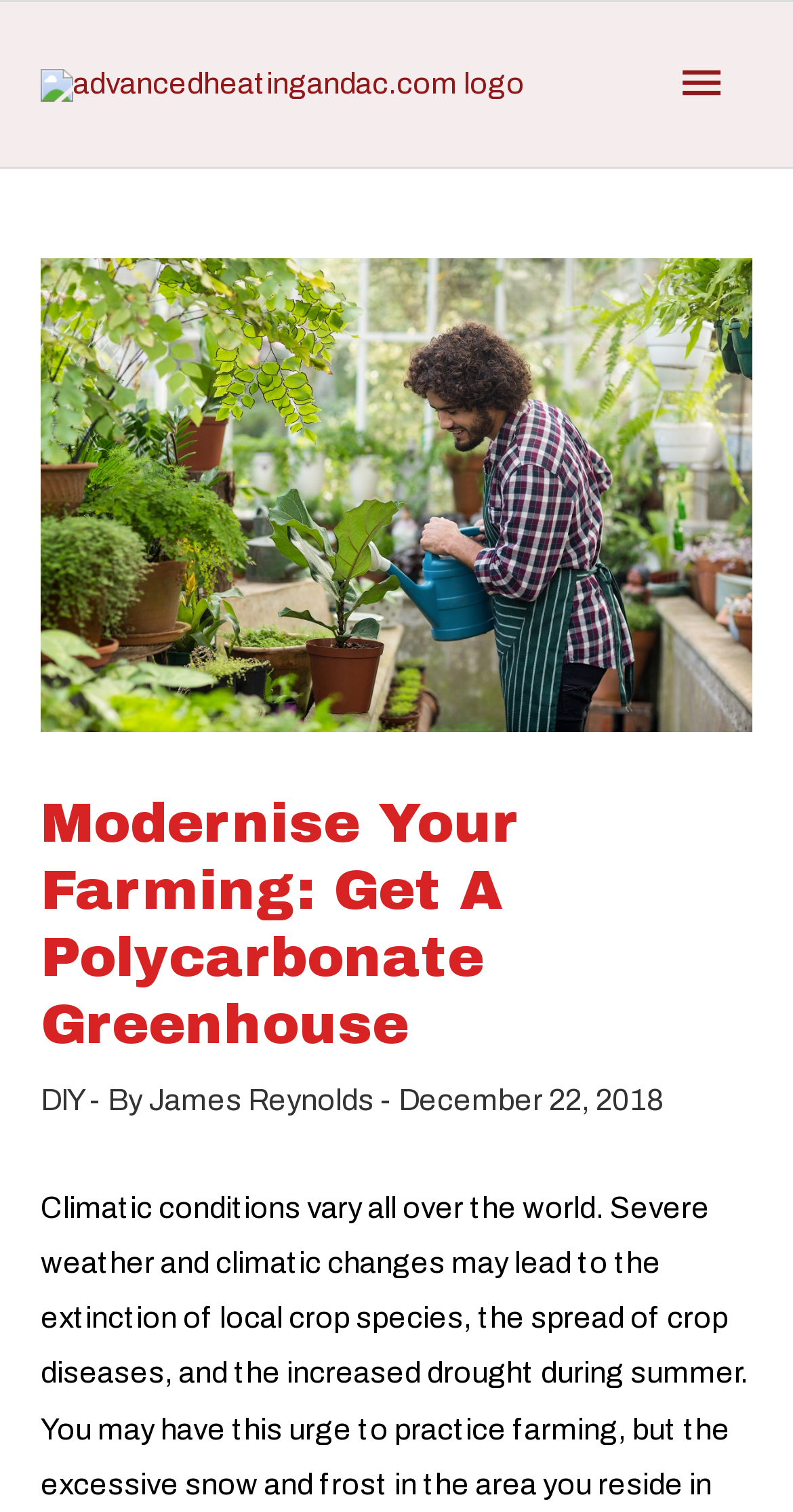Please answer the following question using a single word or phrase: 
What is the image at the top of the webpage?

Man watering plants